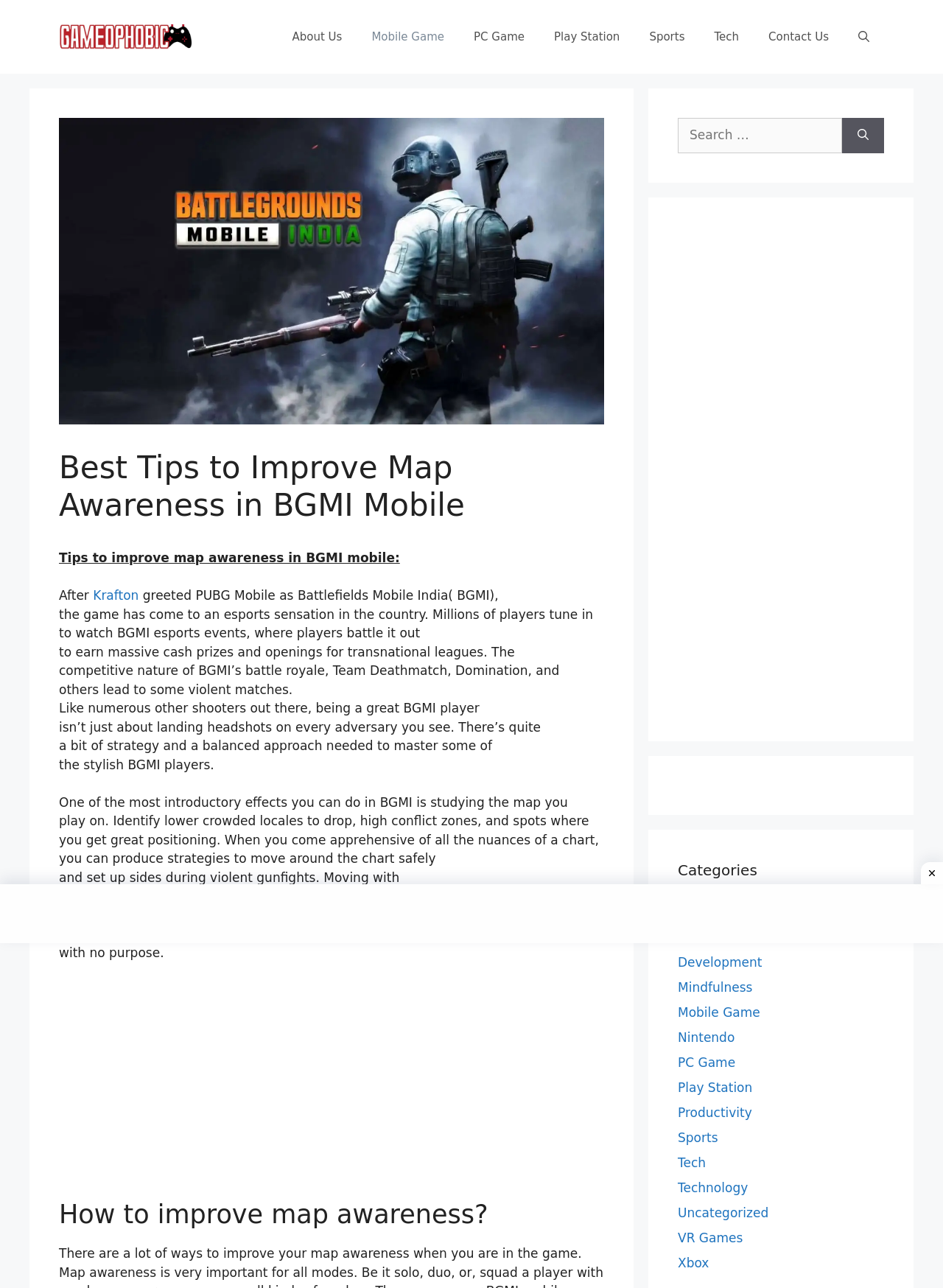Indicate the bounding box coordinates of the element that needs to be clicked to satisfy the following instruction: "Read the article about improving map awareness in BGMI mobile". The coordinates should be four float numbers between 0 and 1, i.e., [left, top, right, bottom].

[0.062, 0.349, 0.641, 0.407]